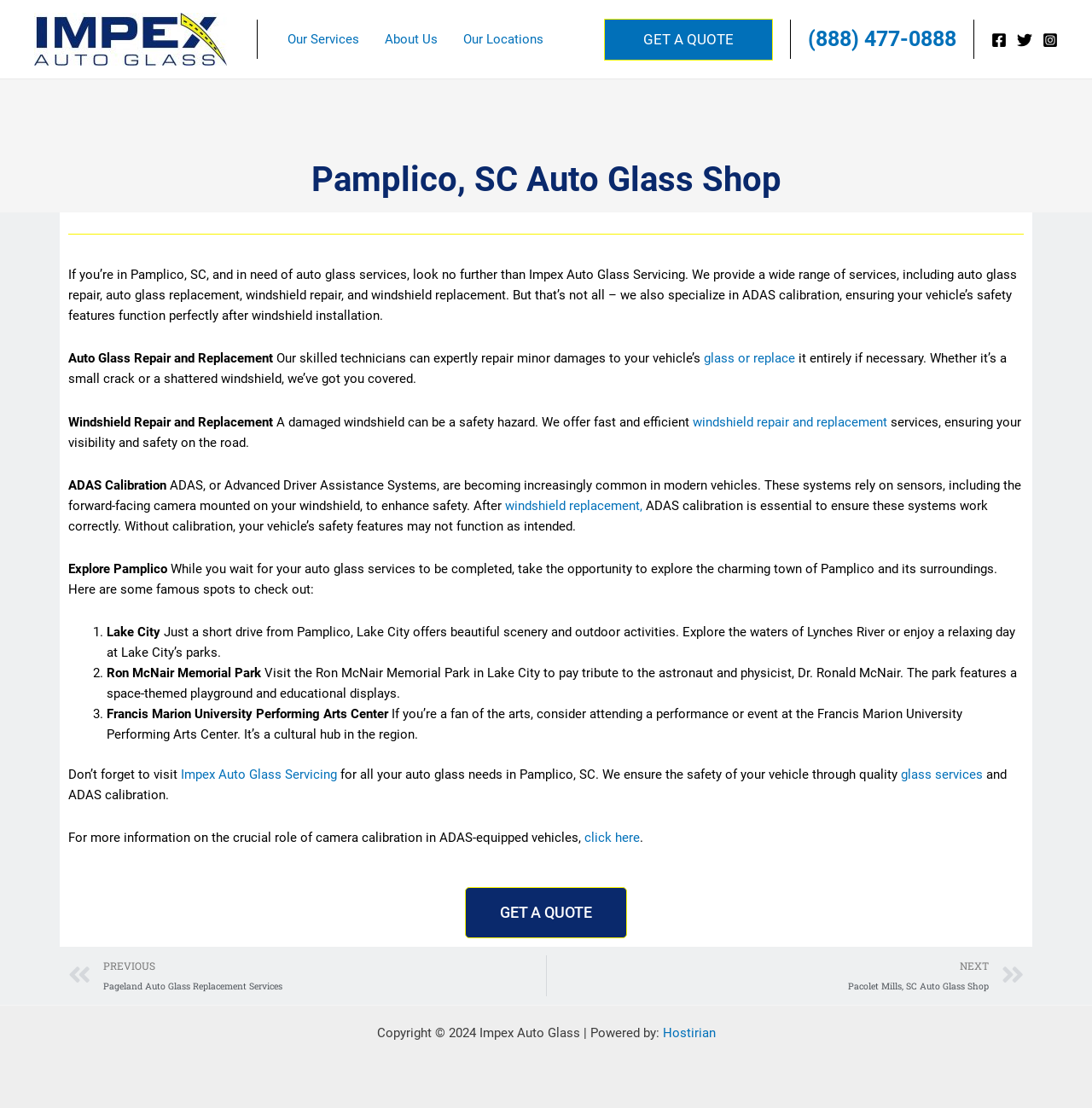What can you do while waiting for auto glass services in Pamplico?
Based on the image, provide a one-word or brief-phrase response.

Explore the town and its surroundings